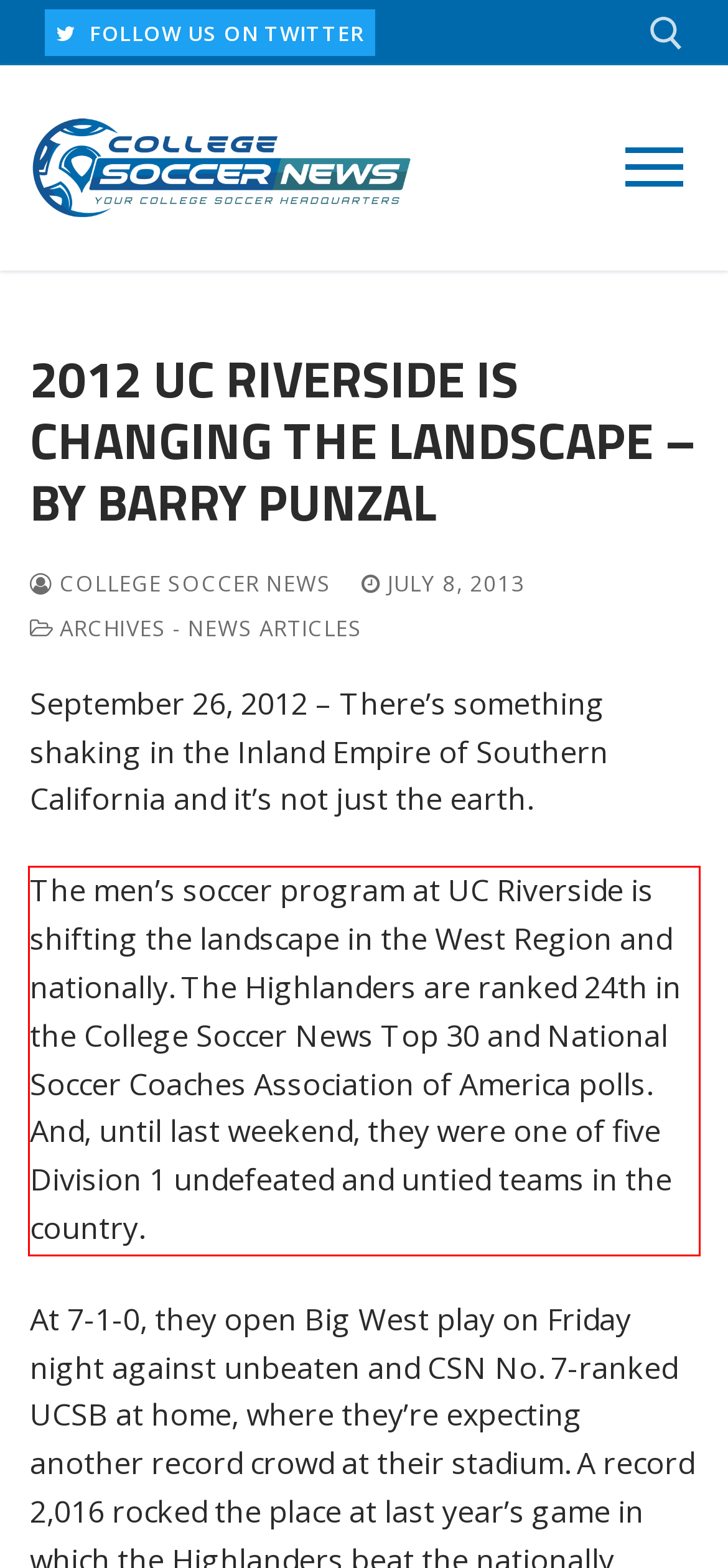Given a screenshot of a webpage containing a red rectangle bounding box, extract and provide the text content found within the red bounding box.

The men’s soccer program at UC Riverside is shifting the landscape in the West Region and nationally. The Highlanders are ranked 24th in the College Soccer News Top 30 and National Soccer Coaches Association of America polls. And, until last weekend, they were one of five Division 1 undefeated and untied teams in the country.